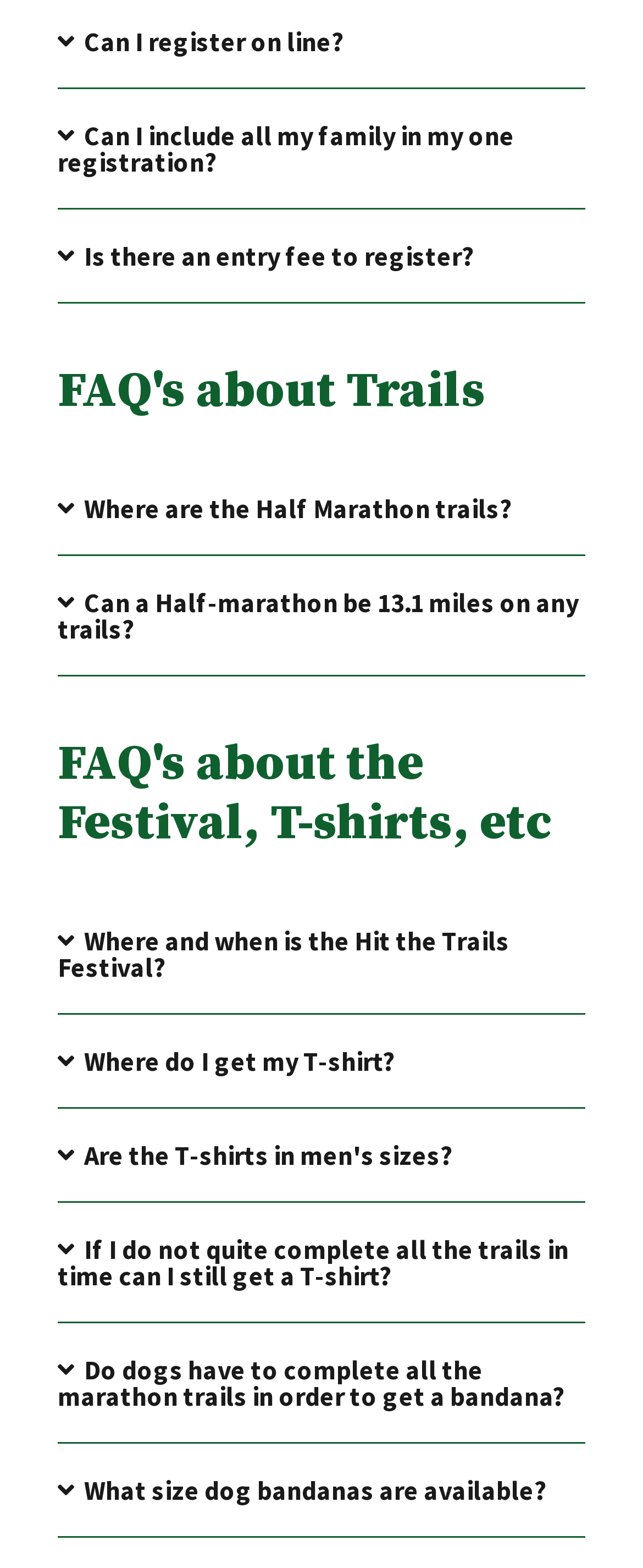Are there FAQs about dogs?
Provide a one-word or short-phrase answer based on the image.

Yes